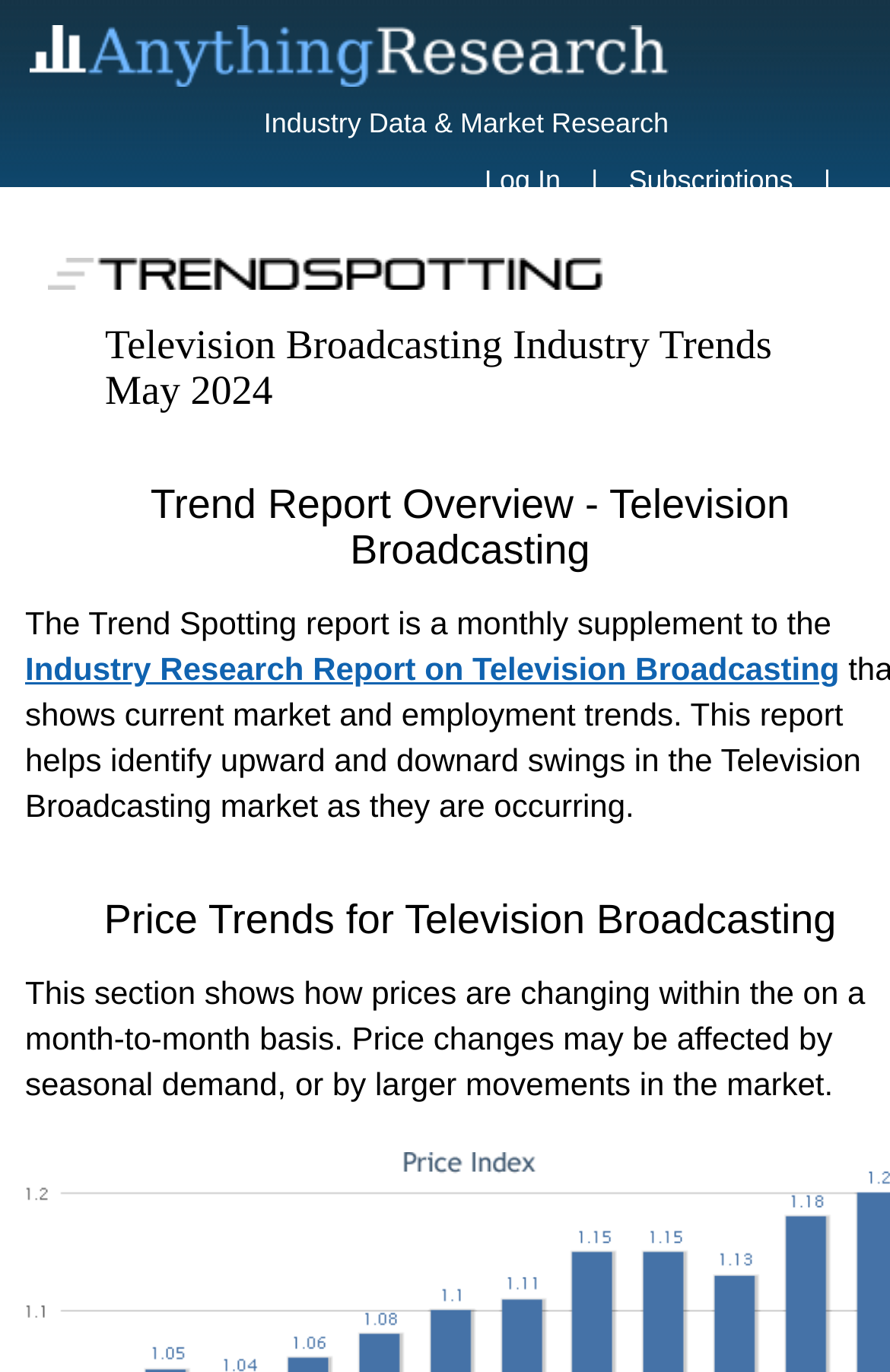What is the phone number for contact?
Kindly offer a detailed explanation using the data available in the image.

The webpage provides a phone number for contact, which is (888) 343-9945, as indicated by the link '(888) 343-9945'.